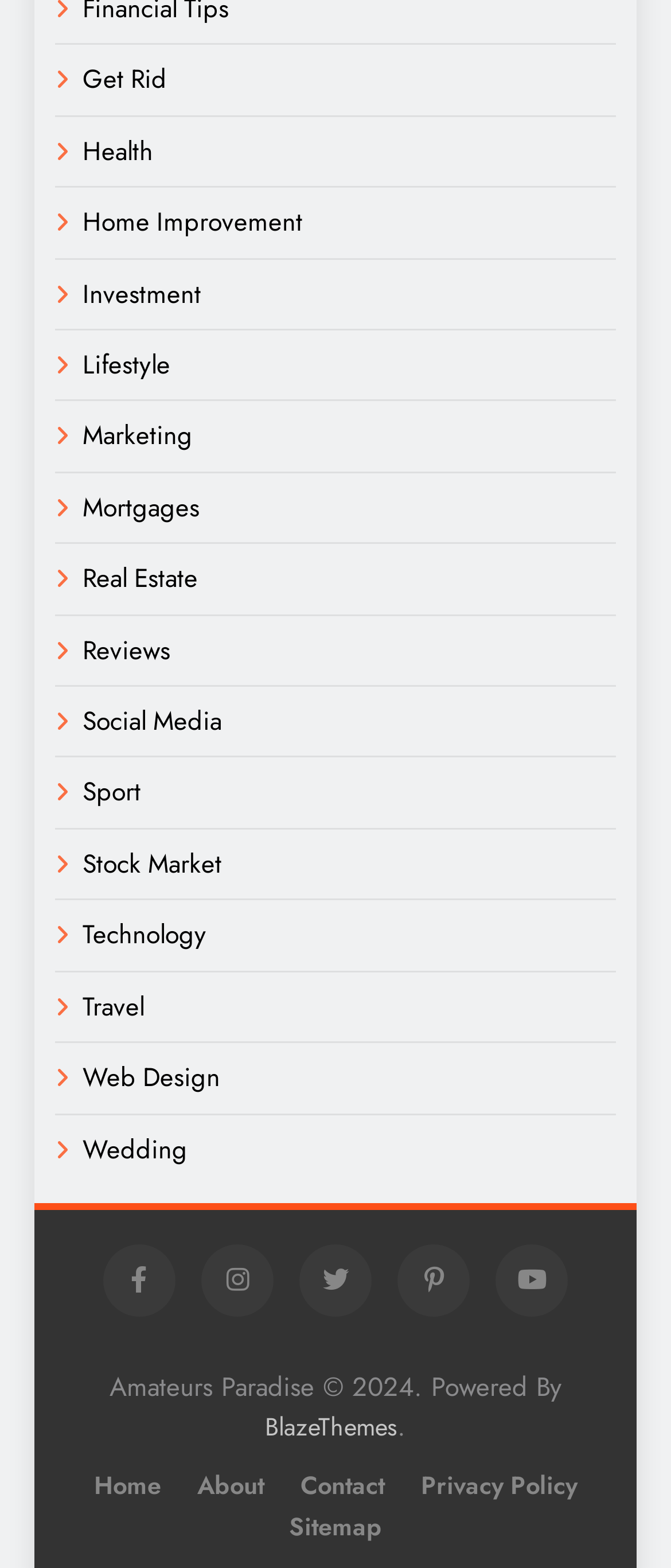What is the icon located at the bottom right corner of the webpage?
Provide a one-word or short-phrase answer based on the image.

